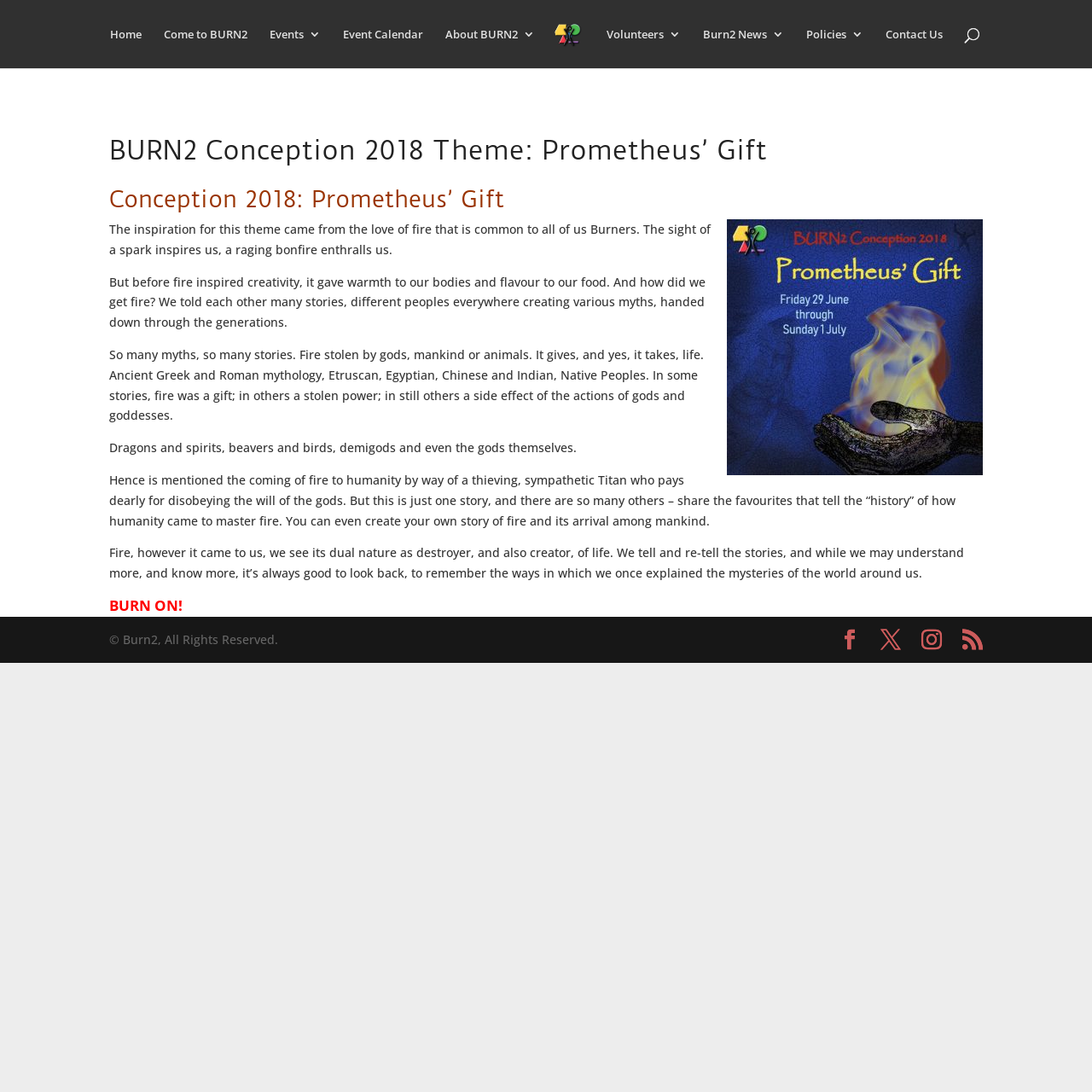What is the copyright information at the bottom of the page?
Respond to the question with a single word or phrase according to the image.

© Burn2, All Rights Reserved.